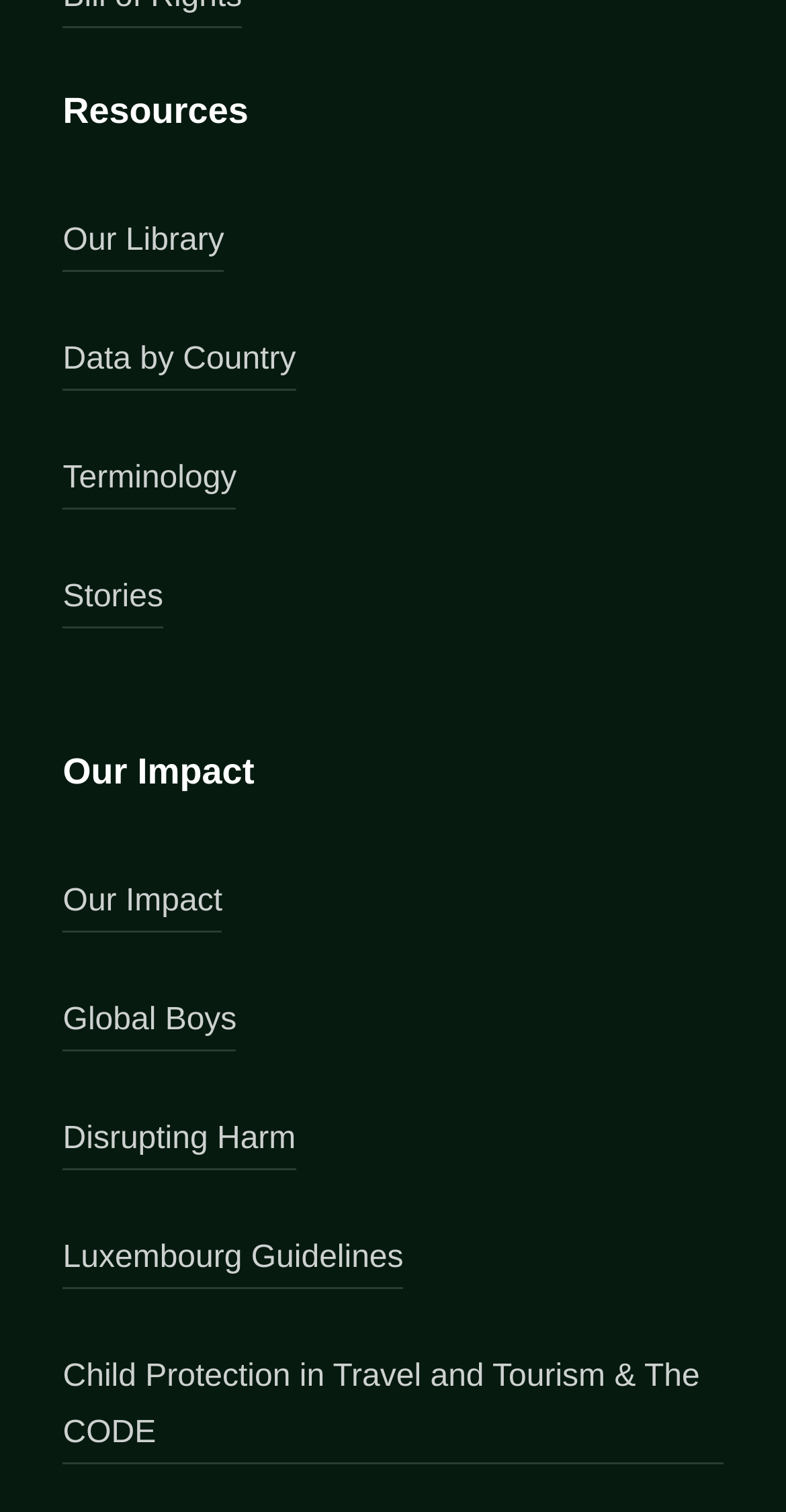Could you determine the bounding box coordinates of the clickable element to complete the instruction: "Explore Data by Country"? Provide the coordinates as four float numbers between 0 and 1, i.e., [left, top, right, bottom].

[0.08, 0.22, 0.376, 0.259]